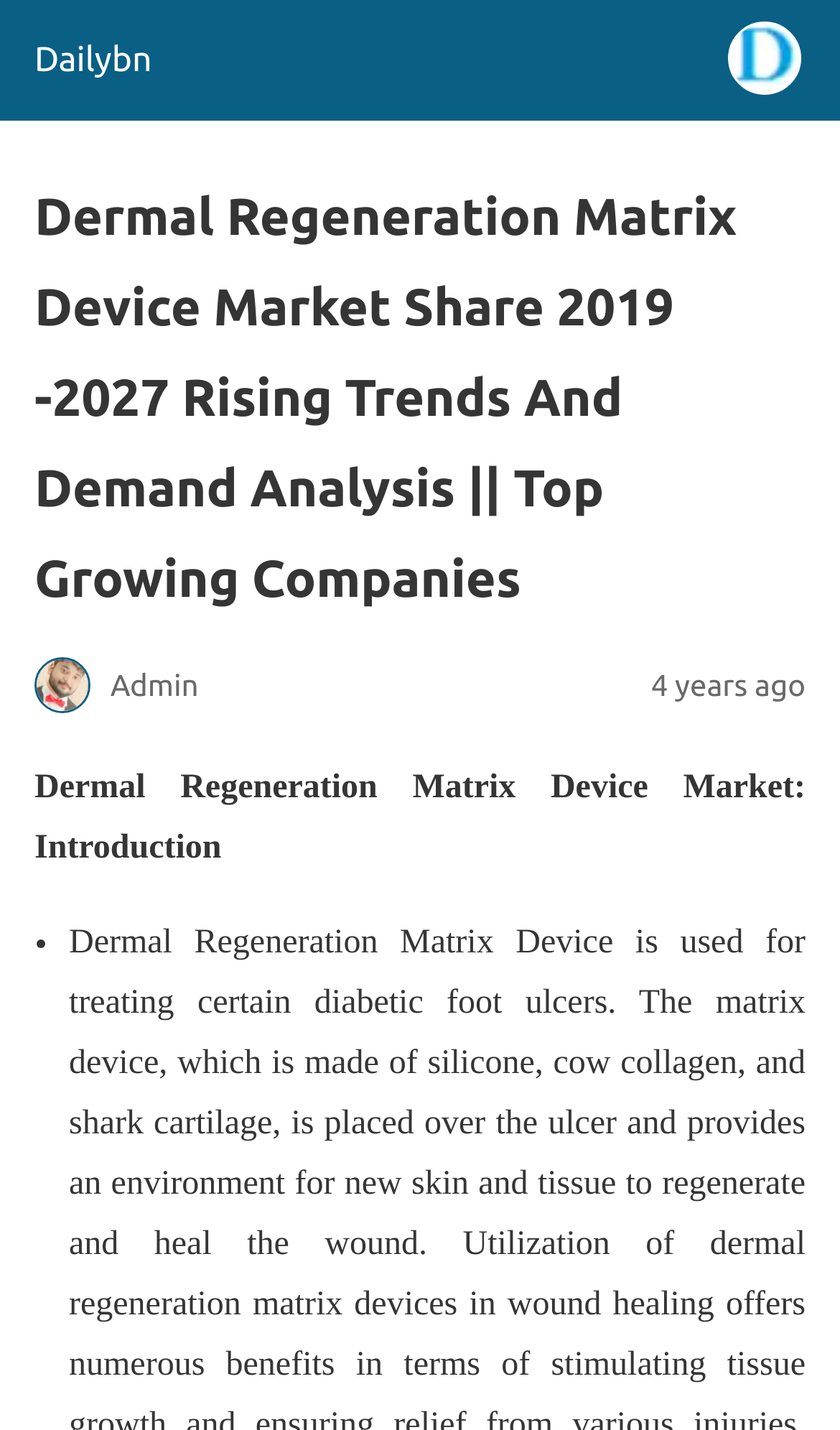Is there an image of the author?
From the details in the image, answer the question comprehensively.

The webpage contains an image element with the description 'Admin' which suggests that it is an image of the author or the administrator of the website.